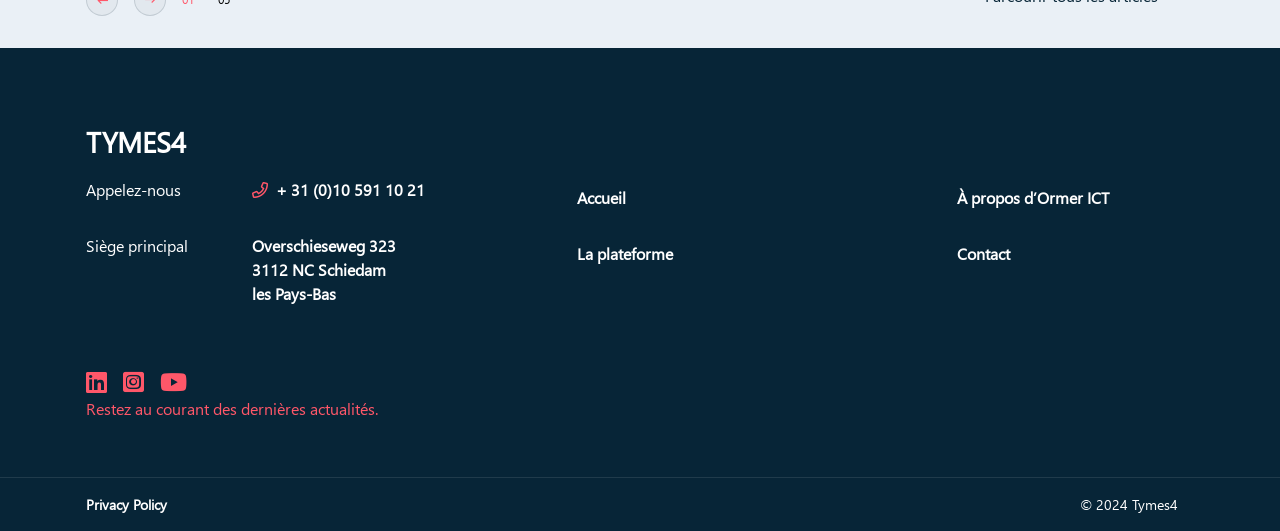Locate the bounding box coordinates of the area where you should click to accomplish the instruction: "Go to the Accueil page".

[0.438, 0.335, 0.502, 0.41]